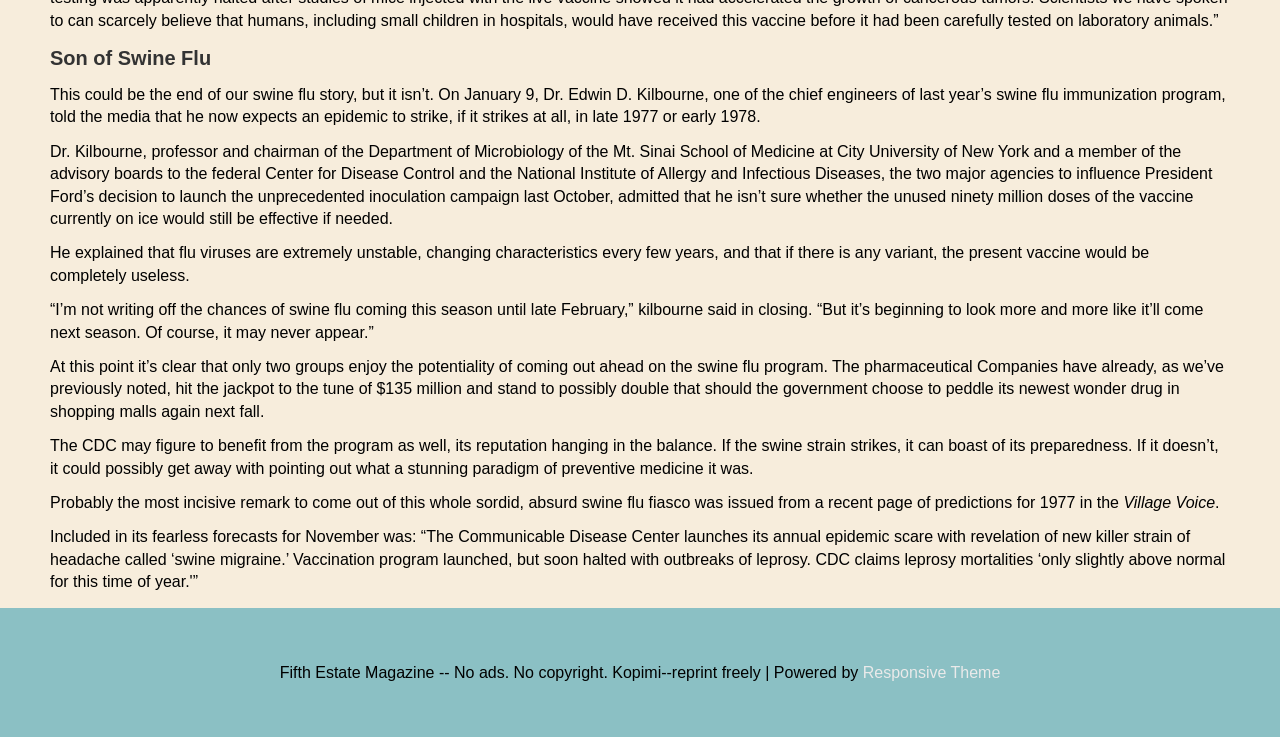What is the name of the magazine that has a prediction for 1977?
Look at the image and respond to the question as thoroughly as possible.

I found this information in the sixth paragraph of the text, where it is mentioned that the Fifth Estate Magazine has a prediction for 1977.